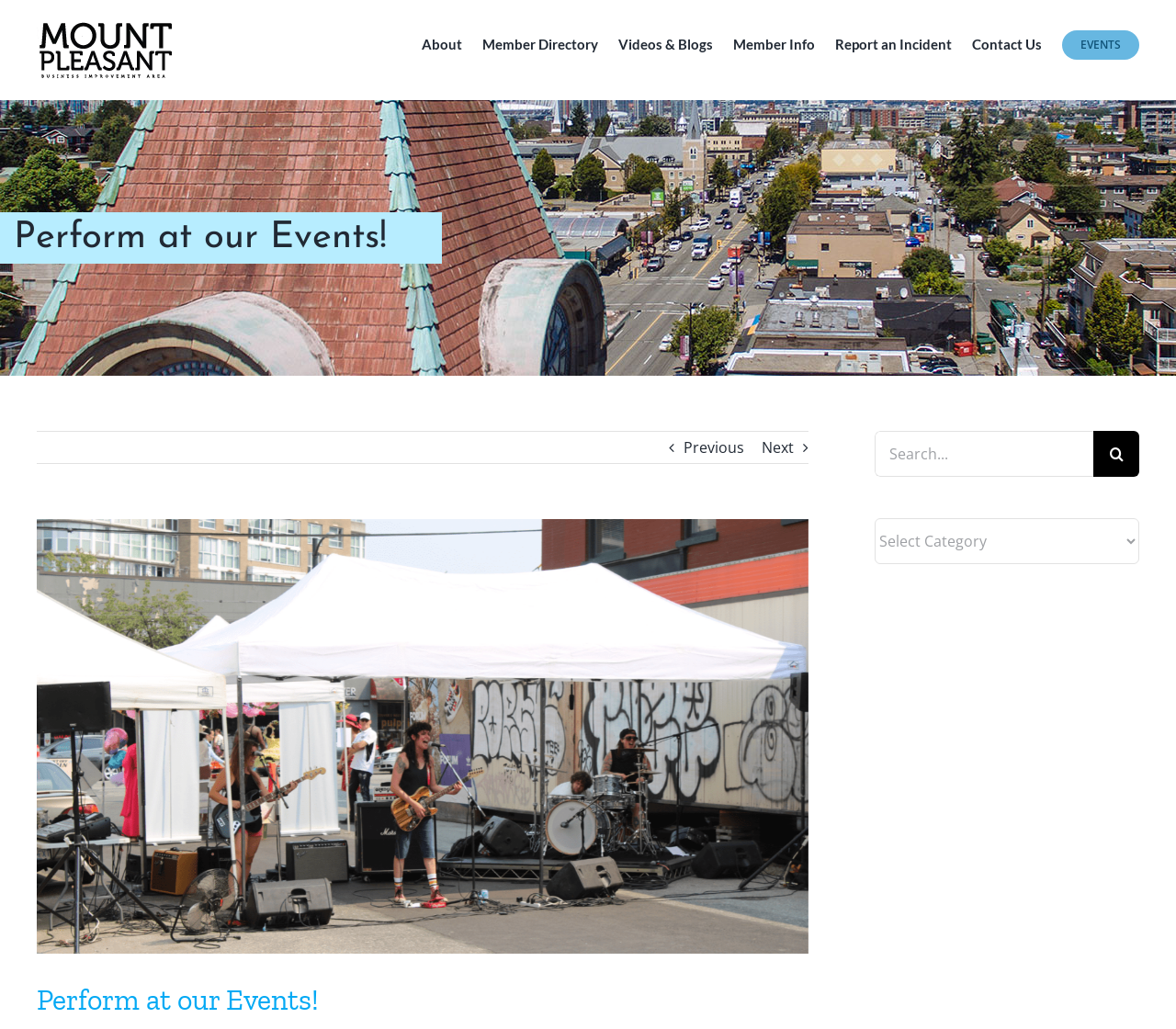What is the title of the page?
Look at the image and respond with a one-word or short-phrase answer.

Perform at our Events!